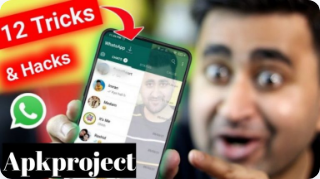Create an extensive caption that includes all significant details of the image.

The image features a person enthusiastically showcasing a smartphone displaying a WhatsApp interface, highlighting the "12 Tricks & Hacks" for the messaging app. Bold red text emphasizing the tricks and hacks catches the viewer's attention, while a playful arrow points towards the smartphone screen. The individual appears excited, possibly sharing insights or tips about WhatsApp's features, as indicated by their surprised expression. At the bottom left, the name "Apkproject" is displayed, suggesting that this content may be part of a web or video series focused on app-related topics and technology guides. Overall, the image captures a dynamic moment focused on enhancing the user experience with WhatsApp.